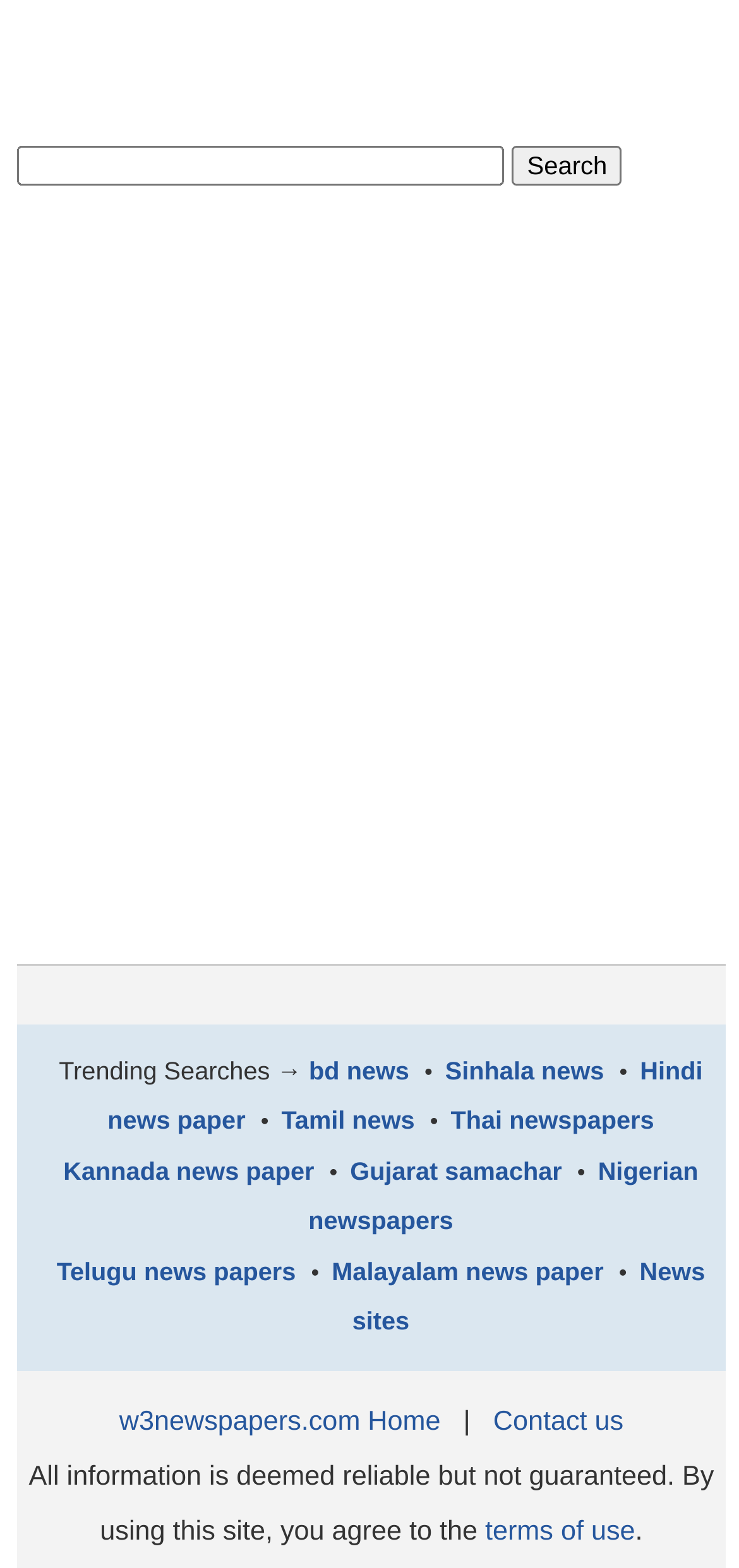Please provide a brief answer to the question using only one word or phrase: 
What is the position of the 'Trending Searches' text?

Top-left